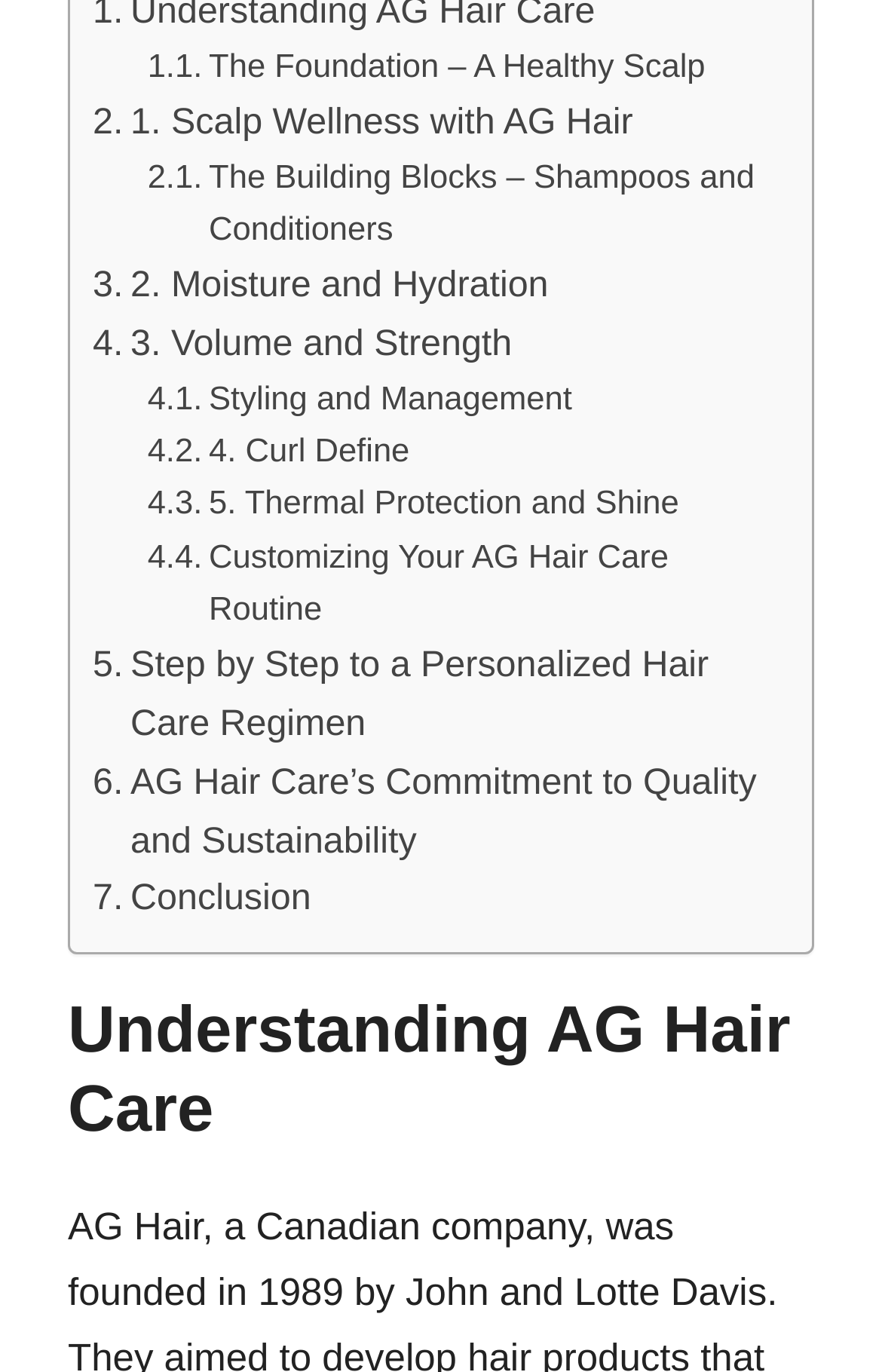Specify the bounding box coordinates for the region that must be clicked to perform the given instruction: "Read 'Understanding AG Hair Care'".

[0.077, 0.724, 0.923, 0.839]